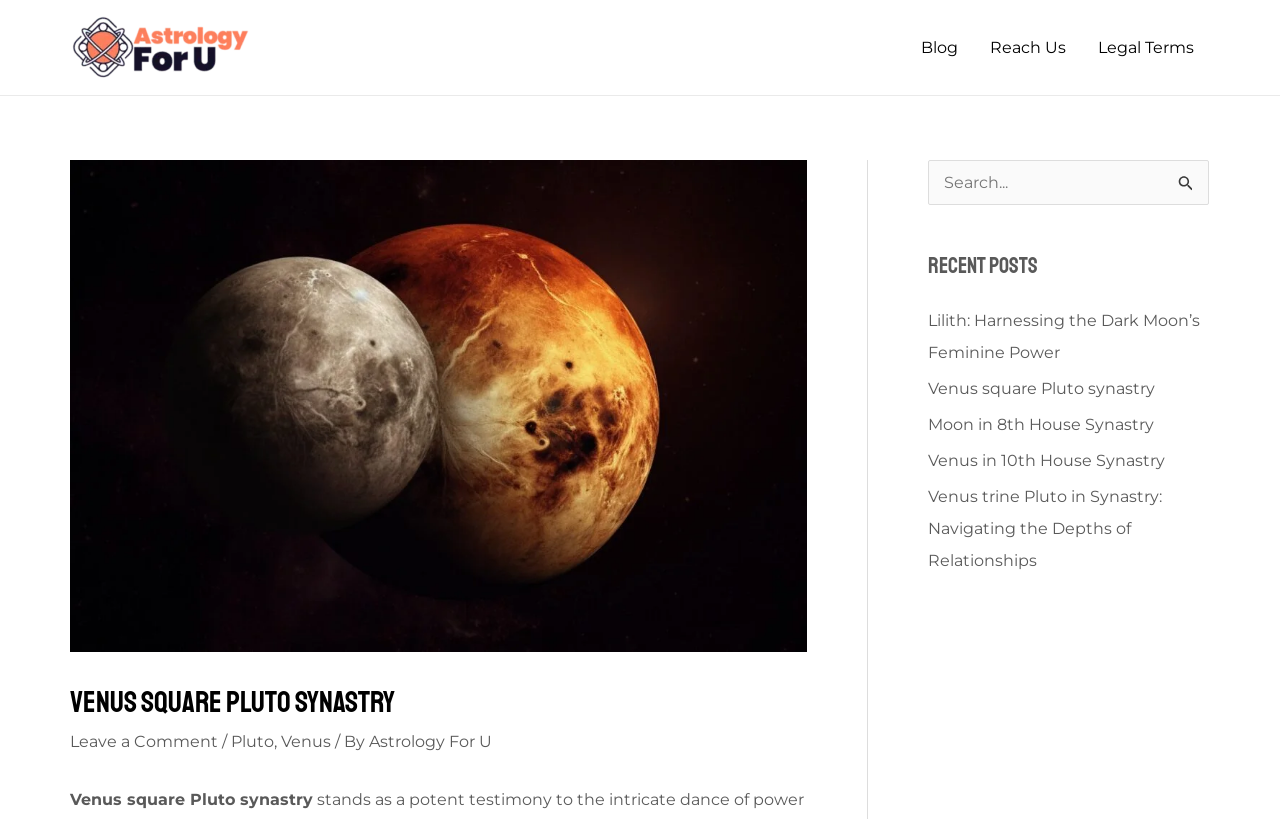Give a concise answer of one word or phrase to the question: 
What is the position of the 'Leave a Comment' link?

Below the heading